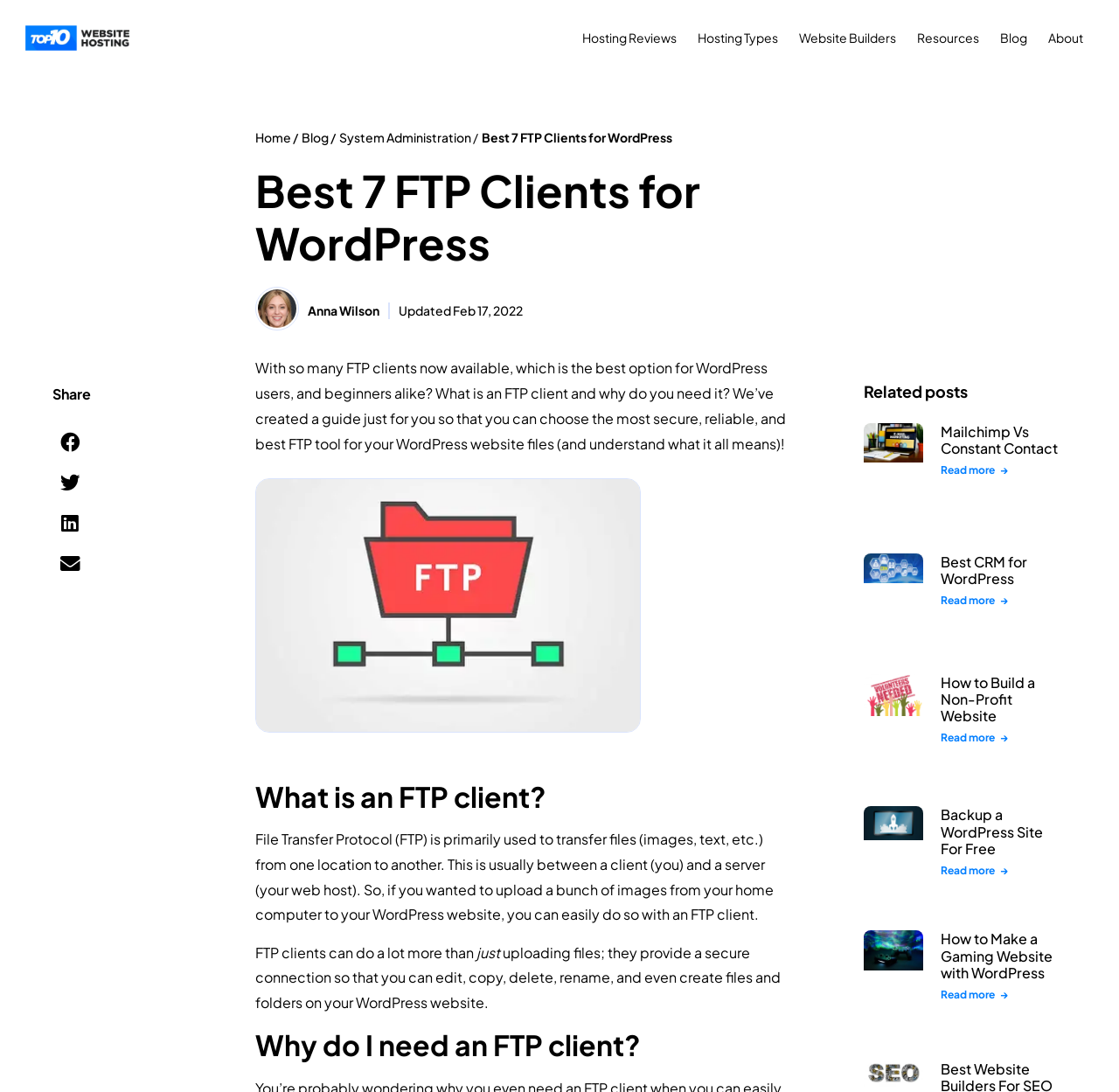Can you look at the image and give a comprehensive answer to the question:
What is the purpose of the 'Share' button?

The 'Share' button is likely used to share the webpage on social media platforms such as Facebook, Twitter, LinkedIn, and email, as there are buttons for each of these options.